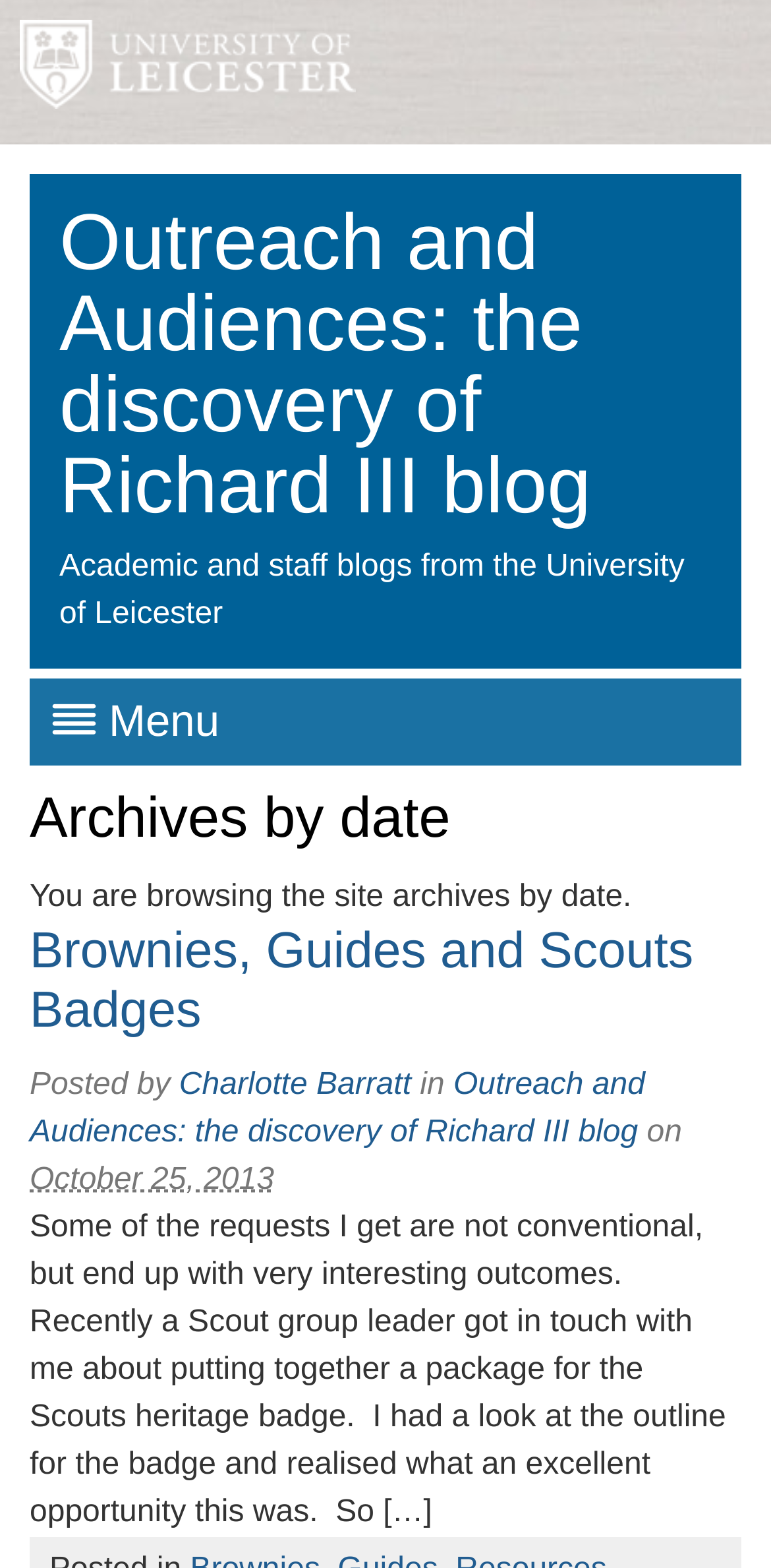Please identify the webpage's heading and generate its text content.

Archives by date